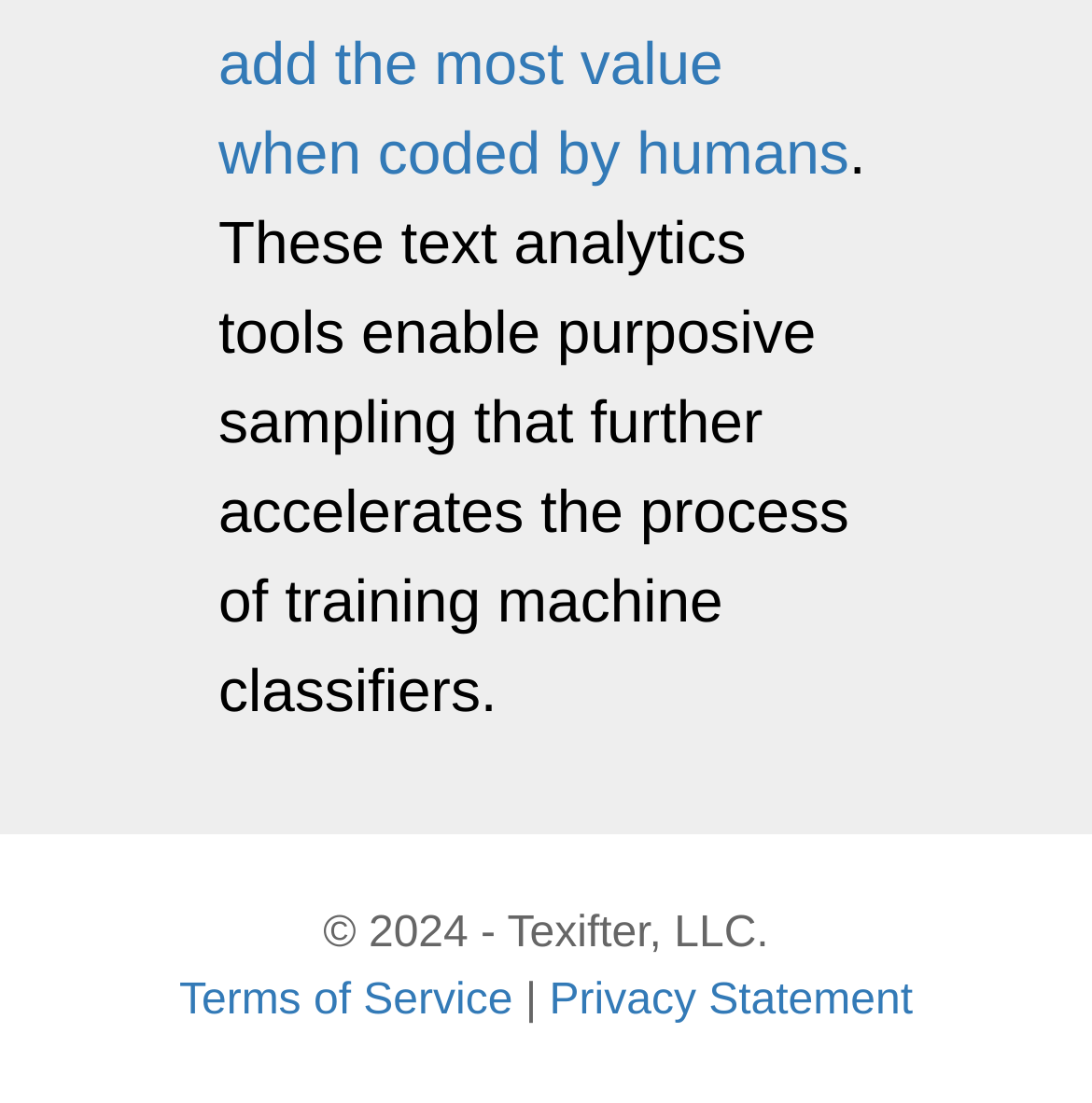What is the purpose of text analytics tools?
Please provide a single word or phrase based on the screenshot.

Accelerate training machine classifiers